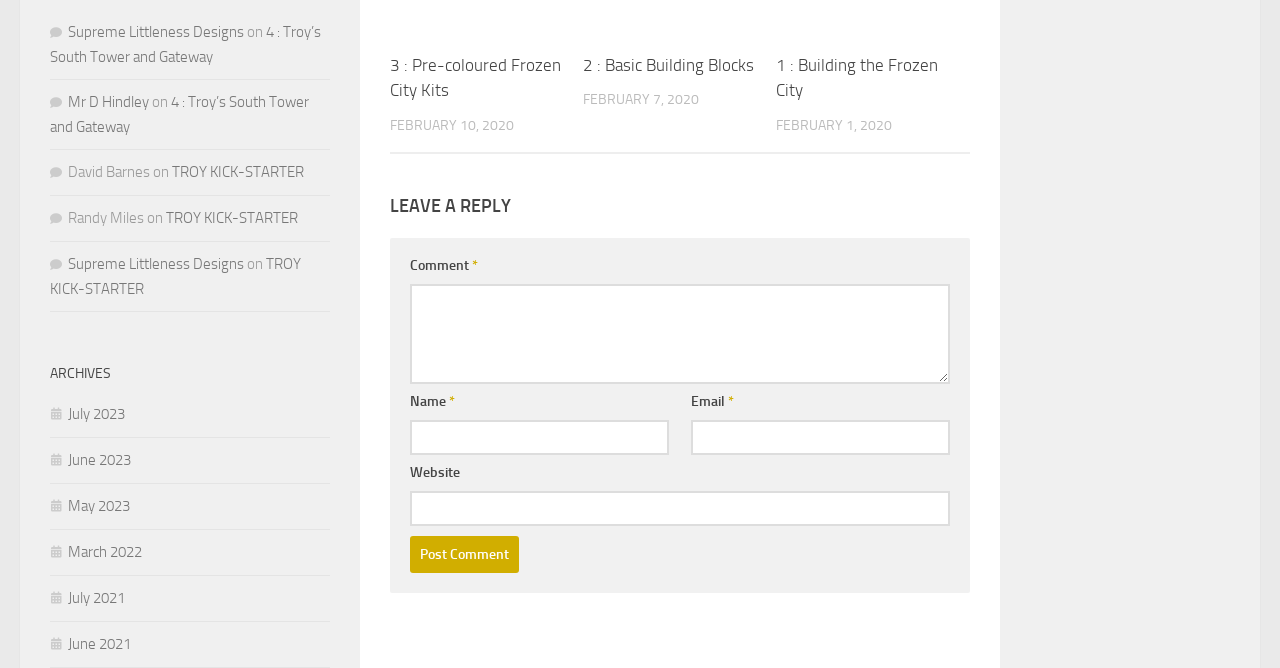What is the title of the first article? Refer to the image and provide a one-word or short phrase answer.

3 : Pre-coloured Frozen City Kits